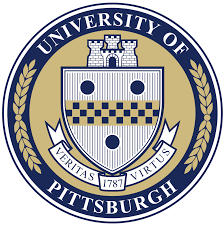Explain in detail what you see in the image.

The image features the official seal of the University of Pittsburgh, a prominent institution of higher learning established in 1787. The seal is characterized by its distinctive design, which includes a shield adorned with a castle and checkerboard motif. The words "VERITAS" and "VIRTUS," meaning "truth" and "virtue," respectively, are inscribed, reflecting the university's commitment to education and integrity. Surrounding the shield are decorative laurel leaves, symbolizing achievement and honor. This emblematic seal represents the university's heritage and its standing in the academic community.